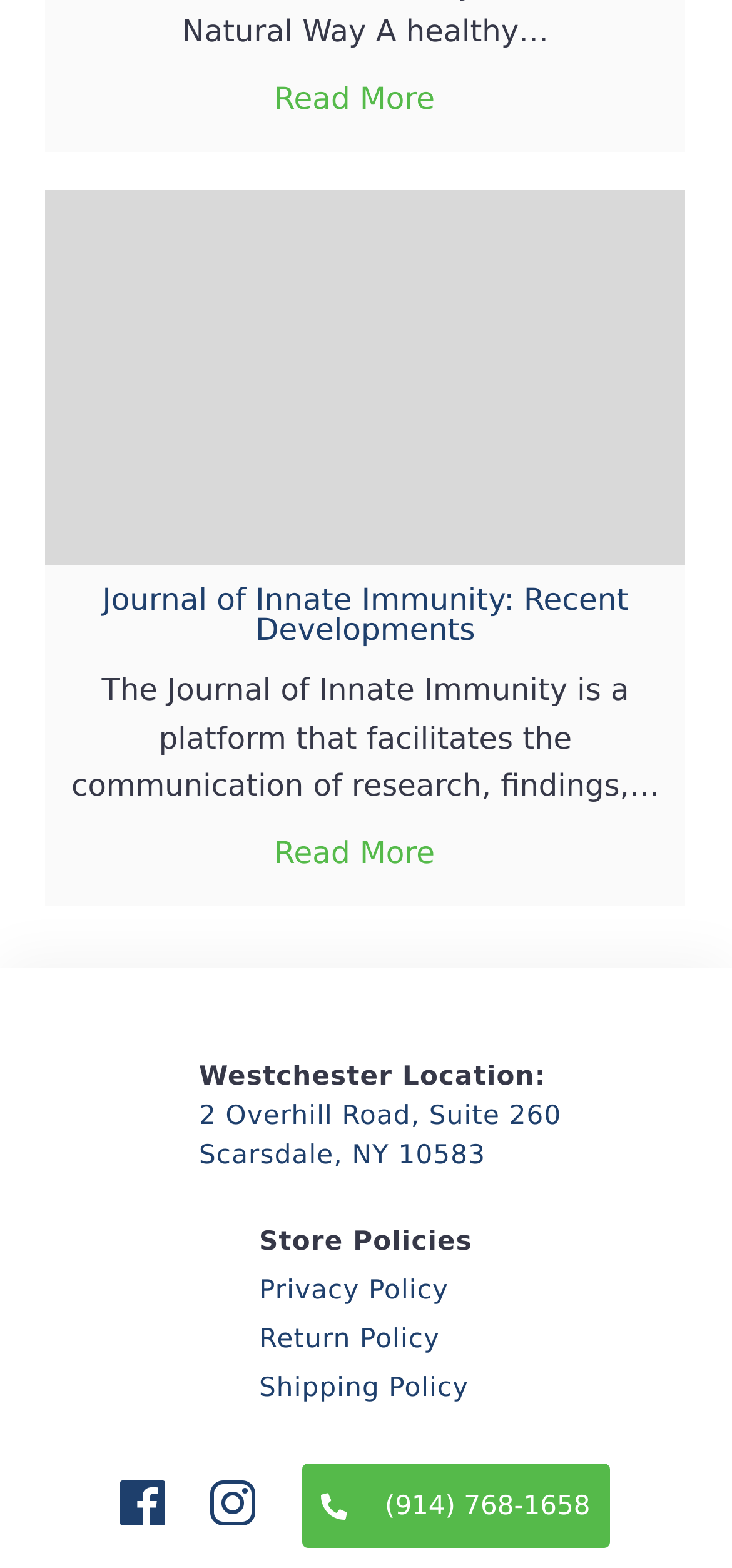What is the address of the Westchester location?
Look at the image and answer with only one word or phrase.

2 Overhill Road, Suite 260 Scarsdale, NY 10583